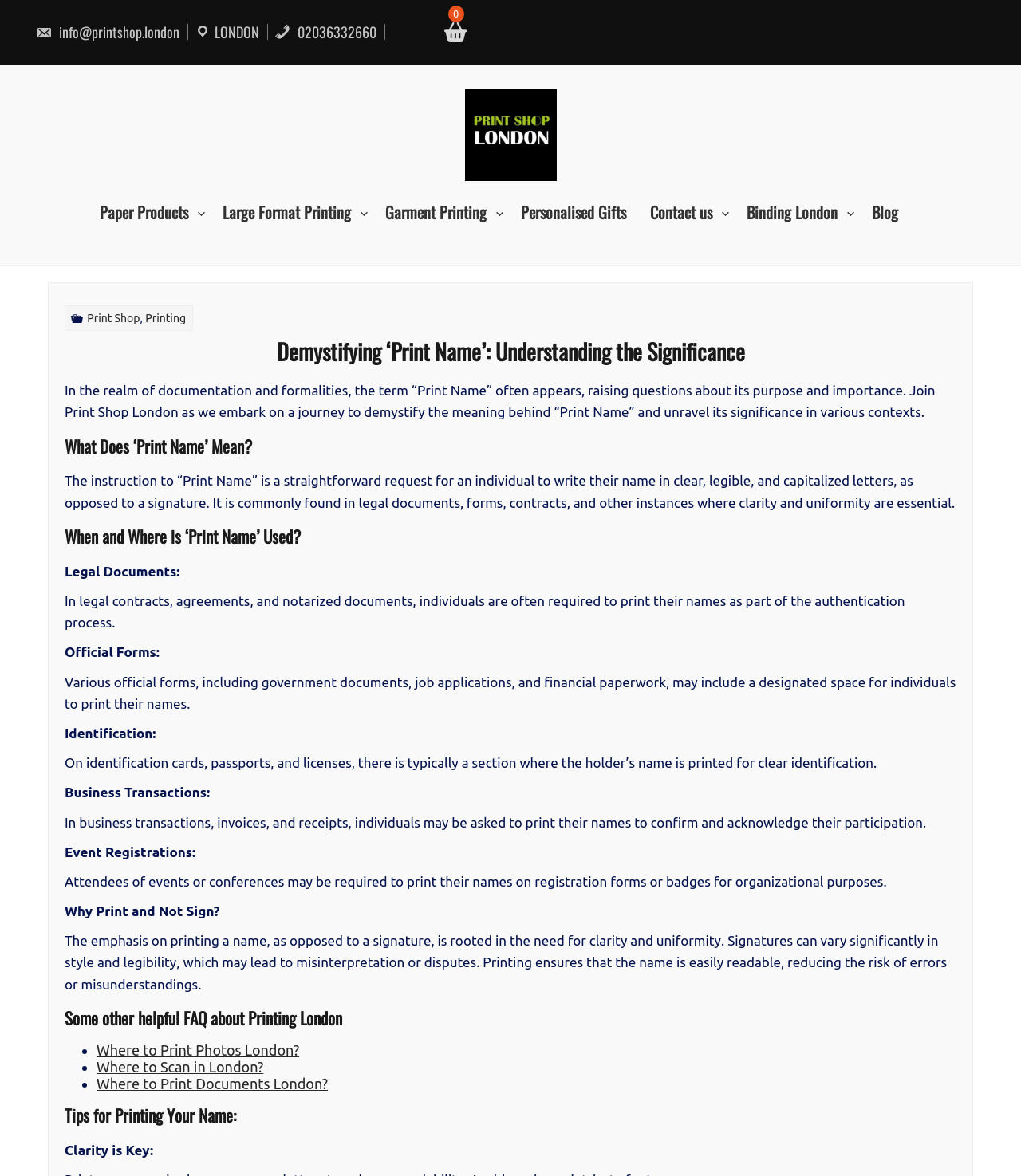Using the image as a reference, answer the following question in as much detail as possible:
How many FAQs are listed about printing in London?

The webpage lists three FAQs about printing in London, which are 'Where to Print Photos London?', 'Where to Scan in London?', and 'Where to Print Documents London?'.